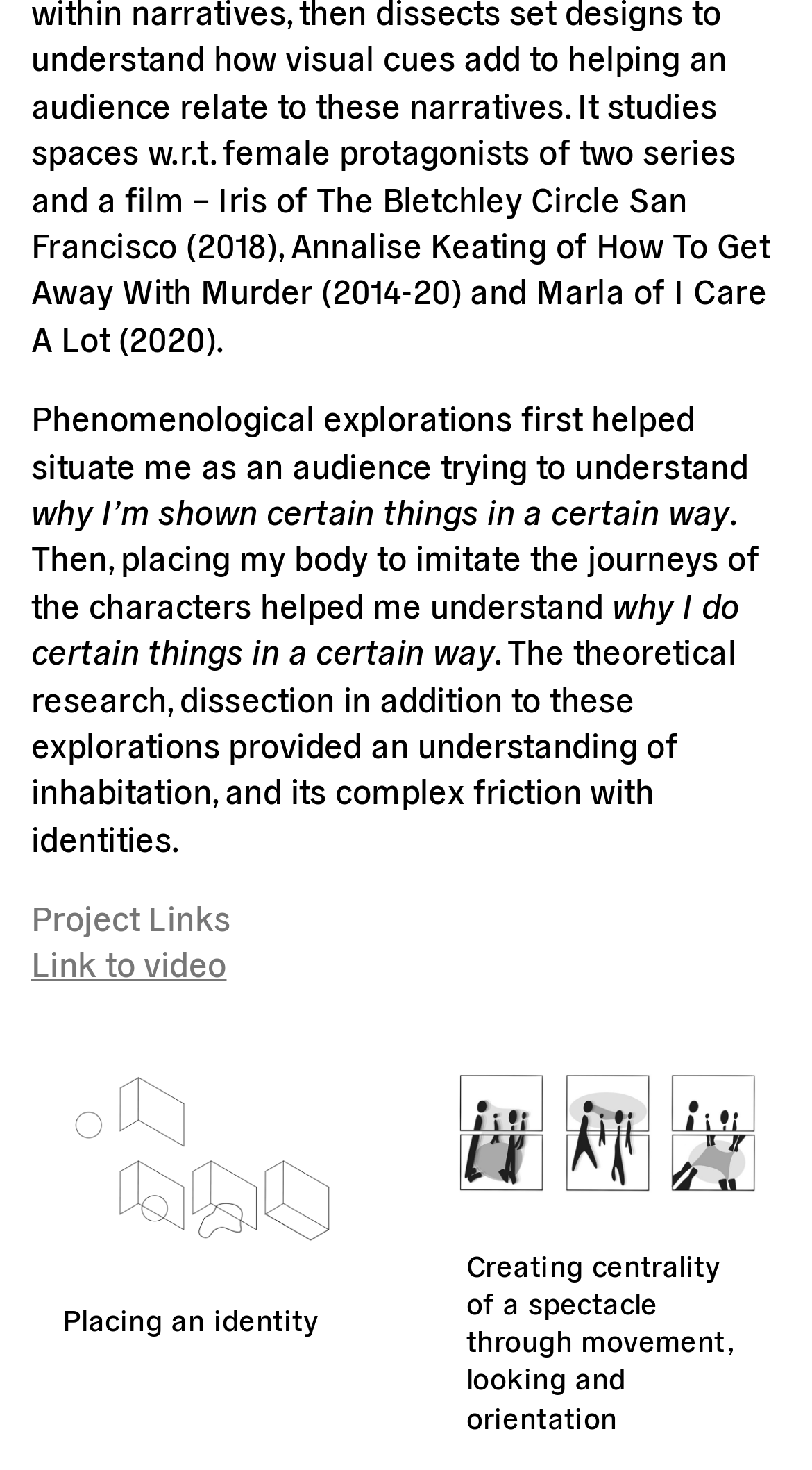What is the link 'Link to video' for?
Please provide a full and detailed response to the question.

The link 'Link to video' is under the heading 'Project Links', implying that the link is for a video related to the project.